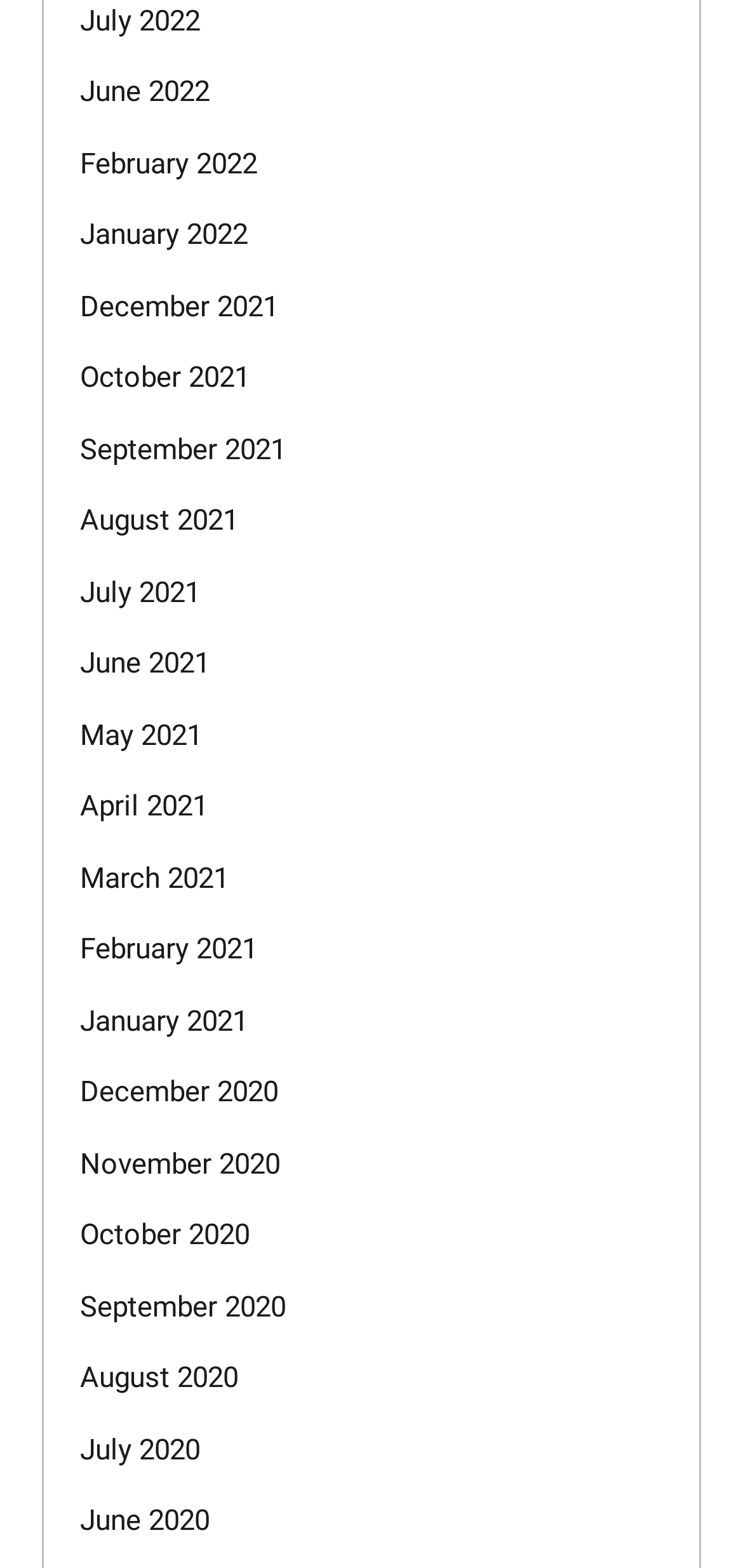Give a concise answer using one word or a phrase to the following question:
What is the earliest month listed?

July 2020